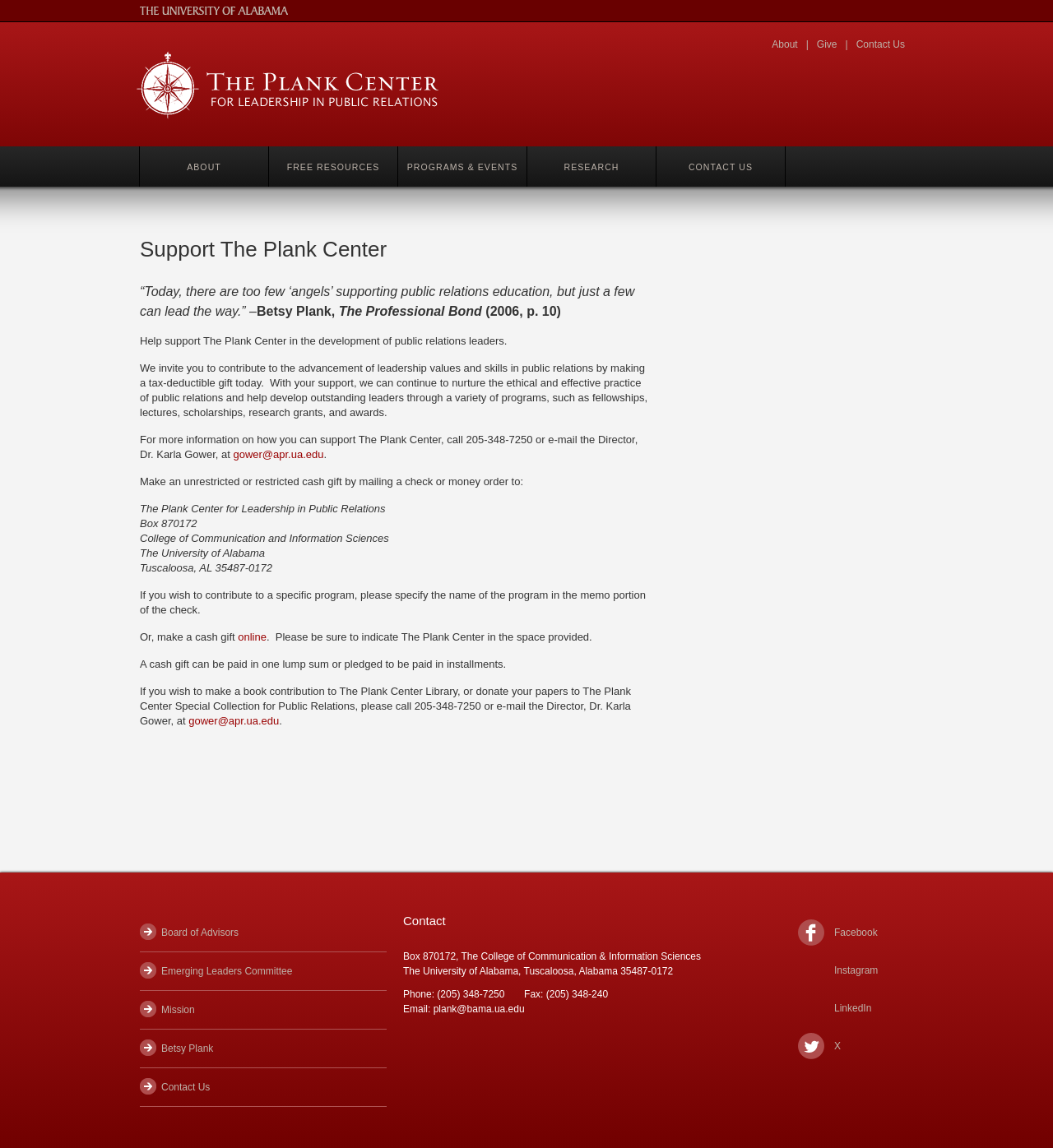What is the purpose of making a tax-deductible gift?
Please respond to the question with a detailed and thorough explanation.

I found the answer by looking at the StaticText 'Help support The Plank Center in the development of public relations leaders.' which suggests that the purpose of making a tax-deductible gift is to support public relations leaders.